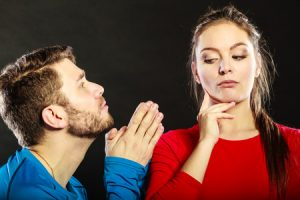How many people are in the image?
Analyze the screenshot and provide a detailed answer to the question.

The image portrays a couple, which means there are two people in the image, a man and a woman, as described in the caption.